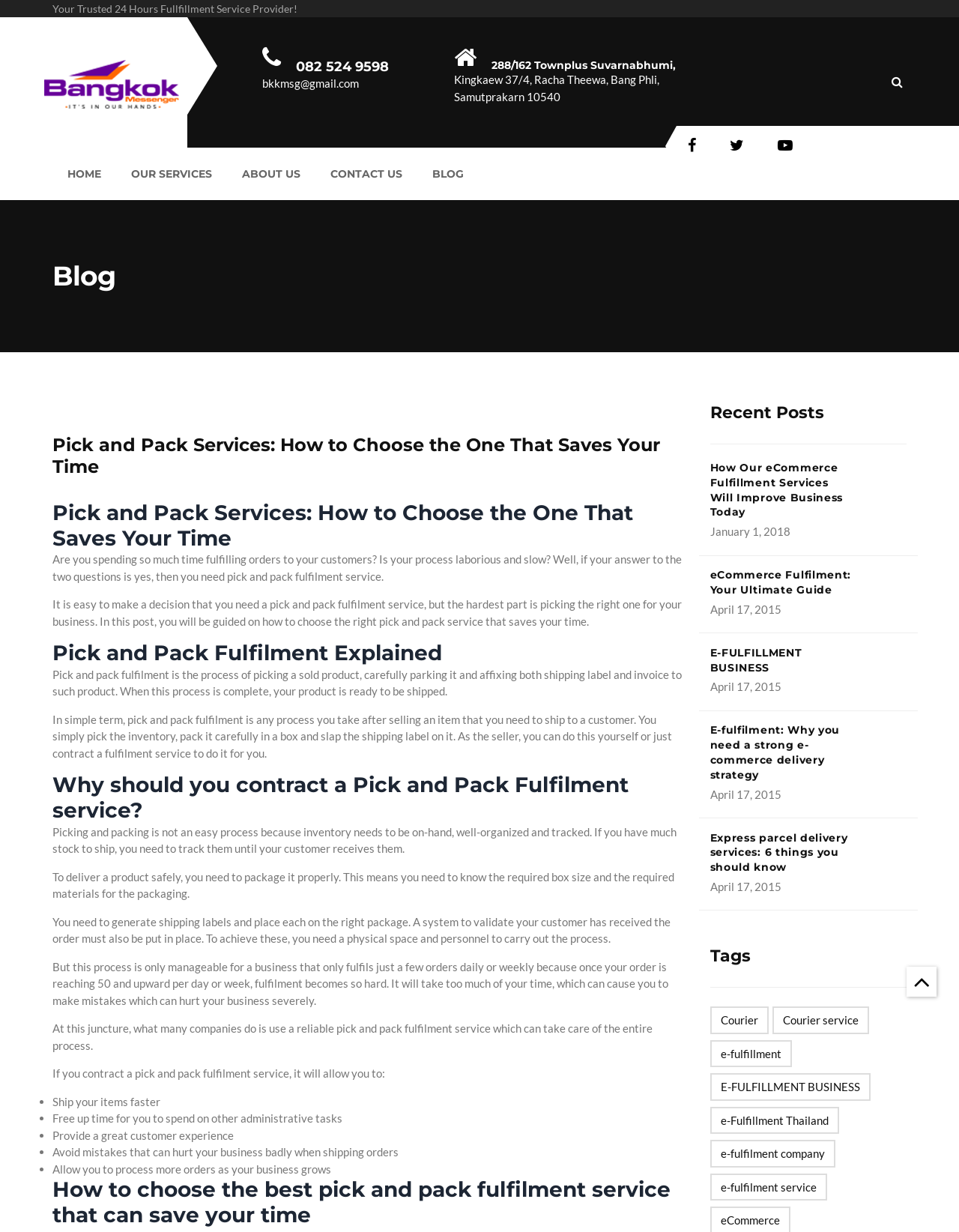What is the address of the company?
Please give a detailed and elaborate answer to the question.

I found the address by looking at the static text elements that contain the address information, which are located near the top of the webpage, indicating it is a contact information.